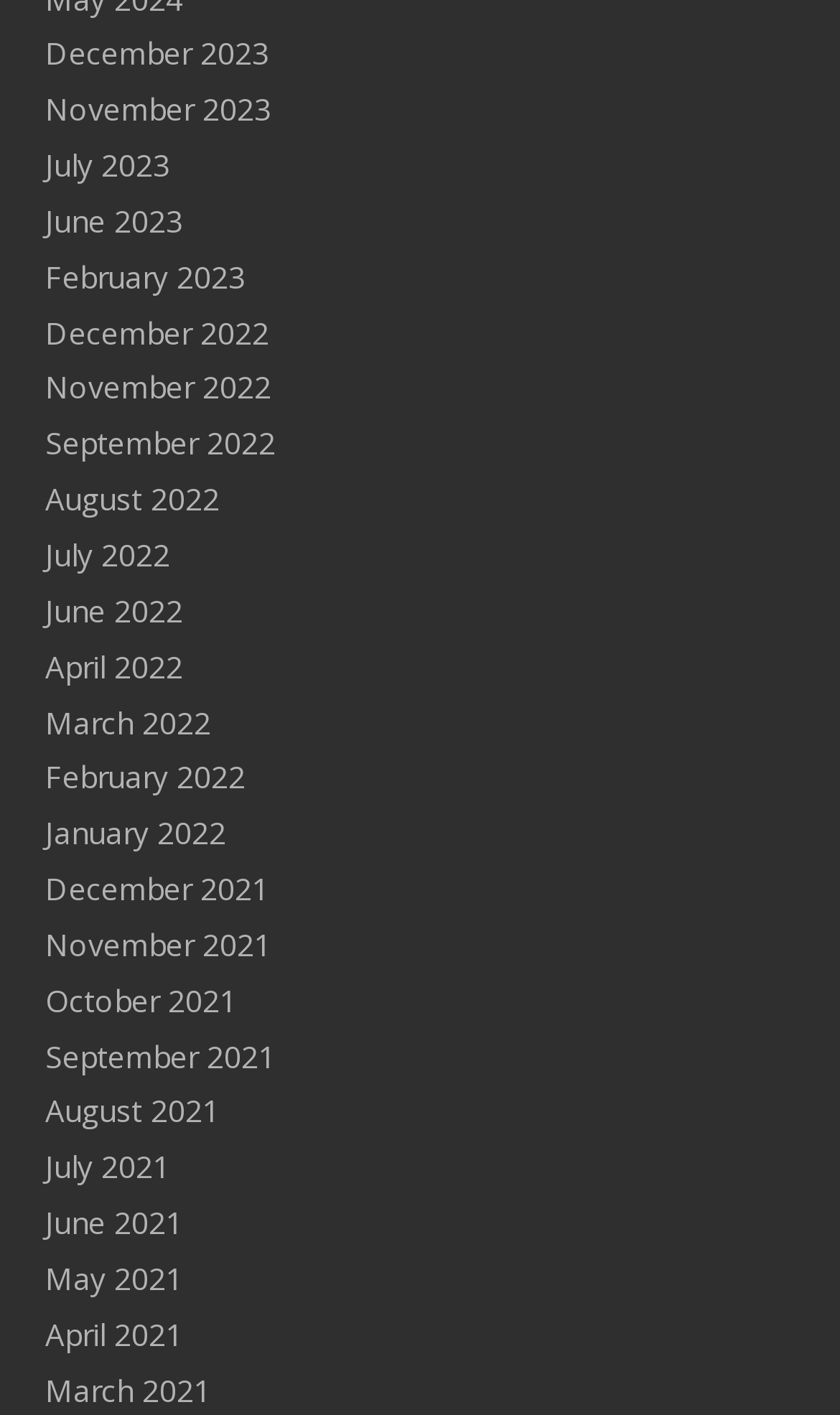What is the earliest month listed?
Provide a thorough and detailed answer to the question.

By examining the list of links, I found that the earliest month listed is March 2021, which is the last link in the list.